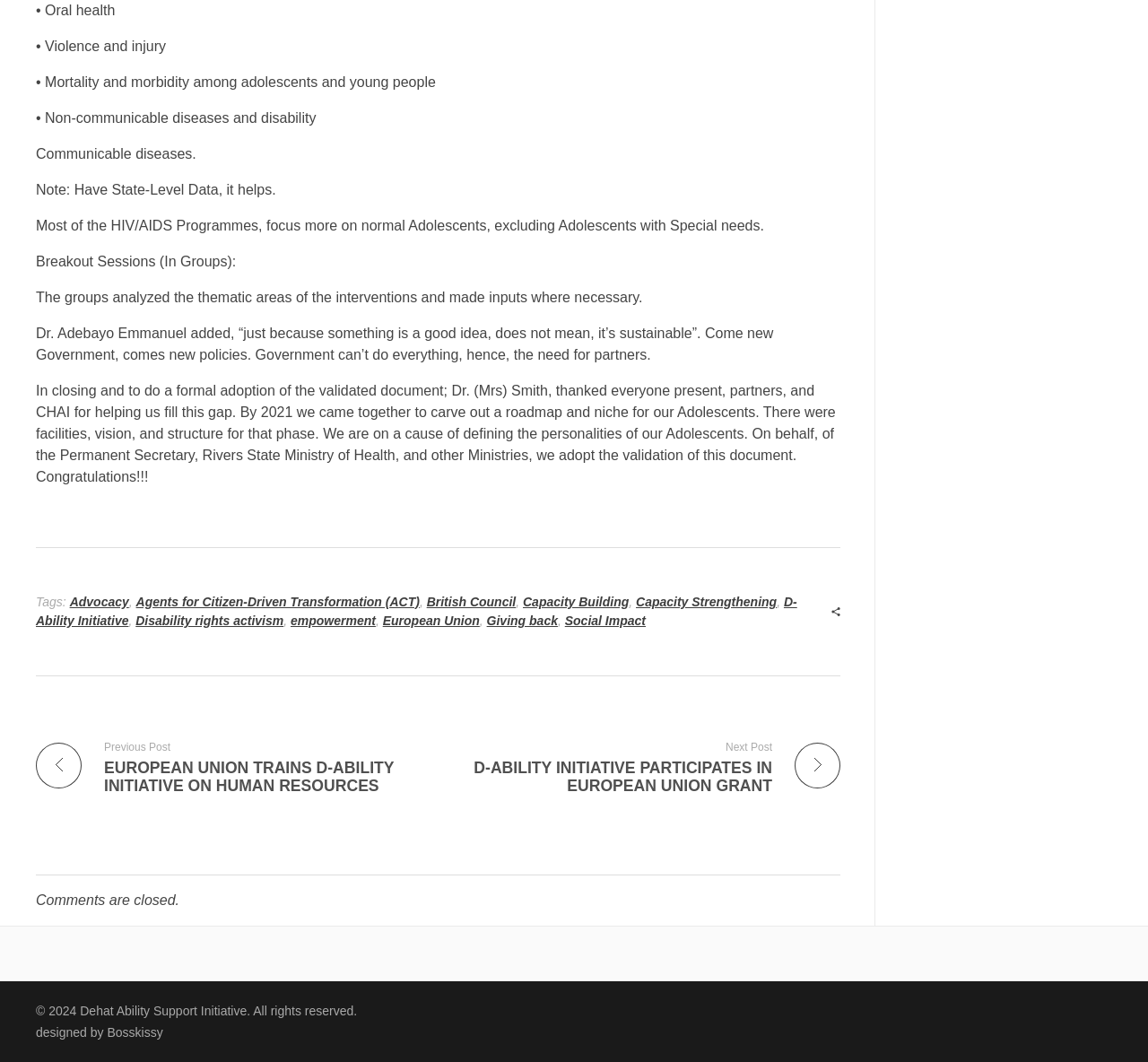Who is the speaker quoted in the webpage?
Please provide a comprehensive and detailed answer to the question.

The webpage quotes Dr. Adebayo Emmanuel as saying 'just because something is a good idea, does not mean, it’s sustainable'. This suggests that Dr. Adebayo Emmanuel is a speaker or presenter who shared his thoughts on sustainability in the context of adolescent health interventions.